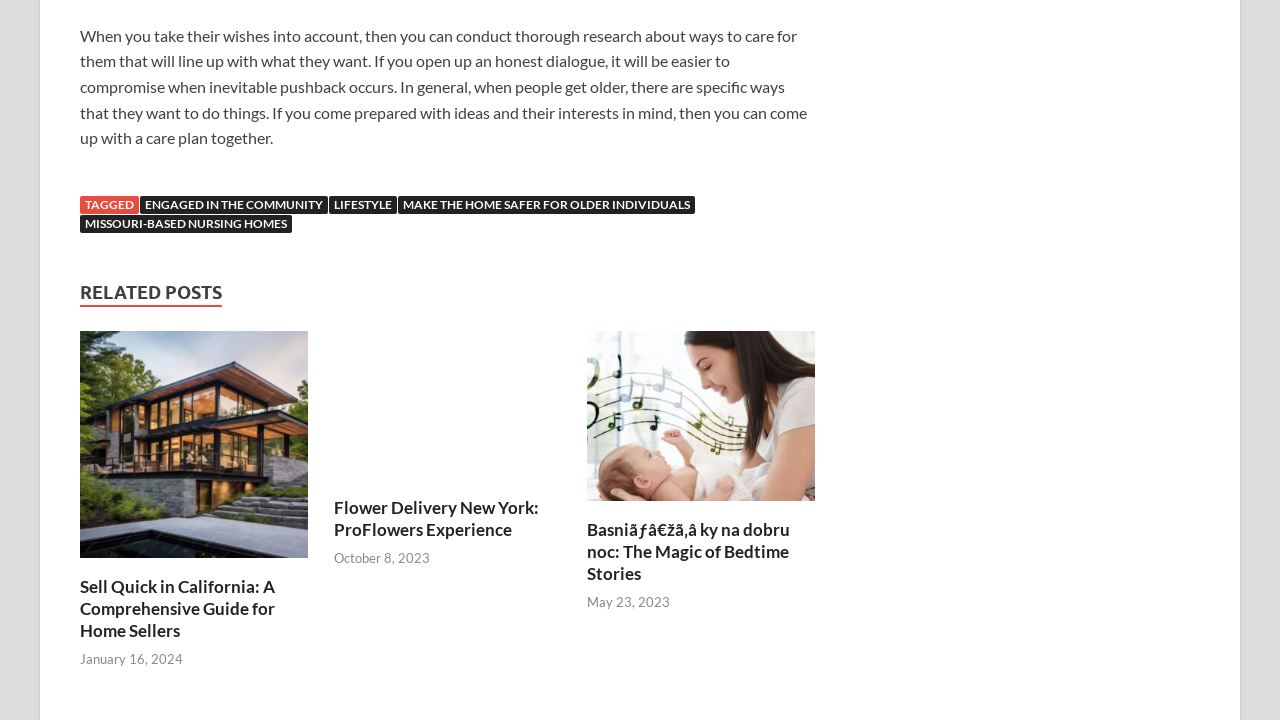What is the theme of the main text on the webpage?
Using the screenshot, give a one-word or short phrase answer.

Caring for older individuals